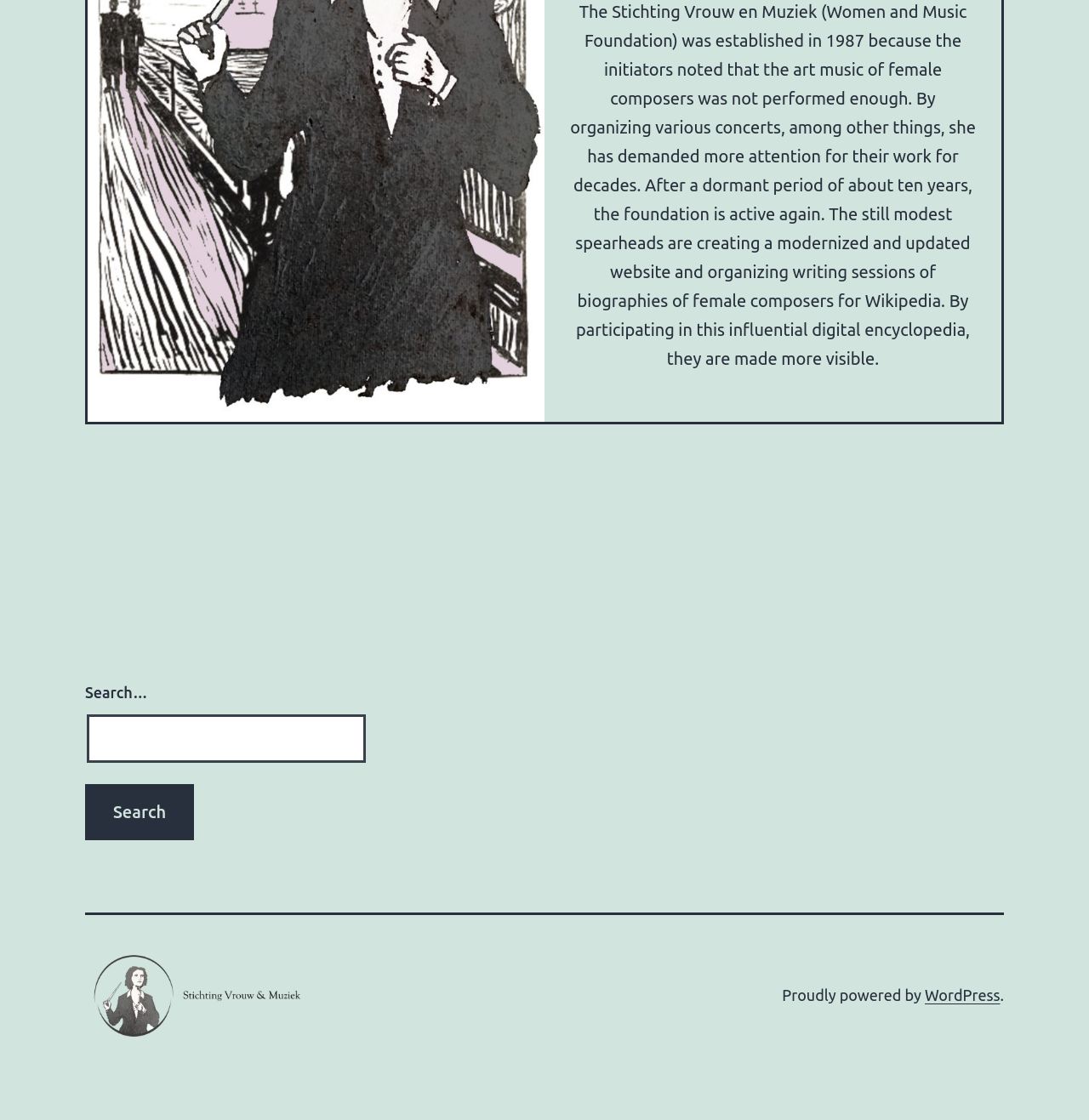Provide the bounding box coordinates of the HTML element described by the text: "WordPress".

[0.849, 0.881, 0.918, 0.896]